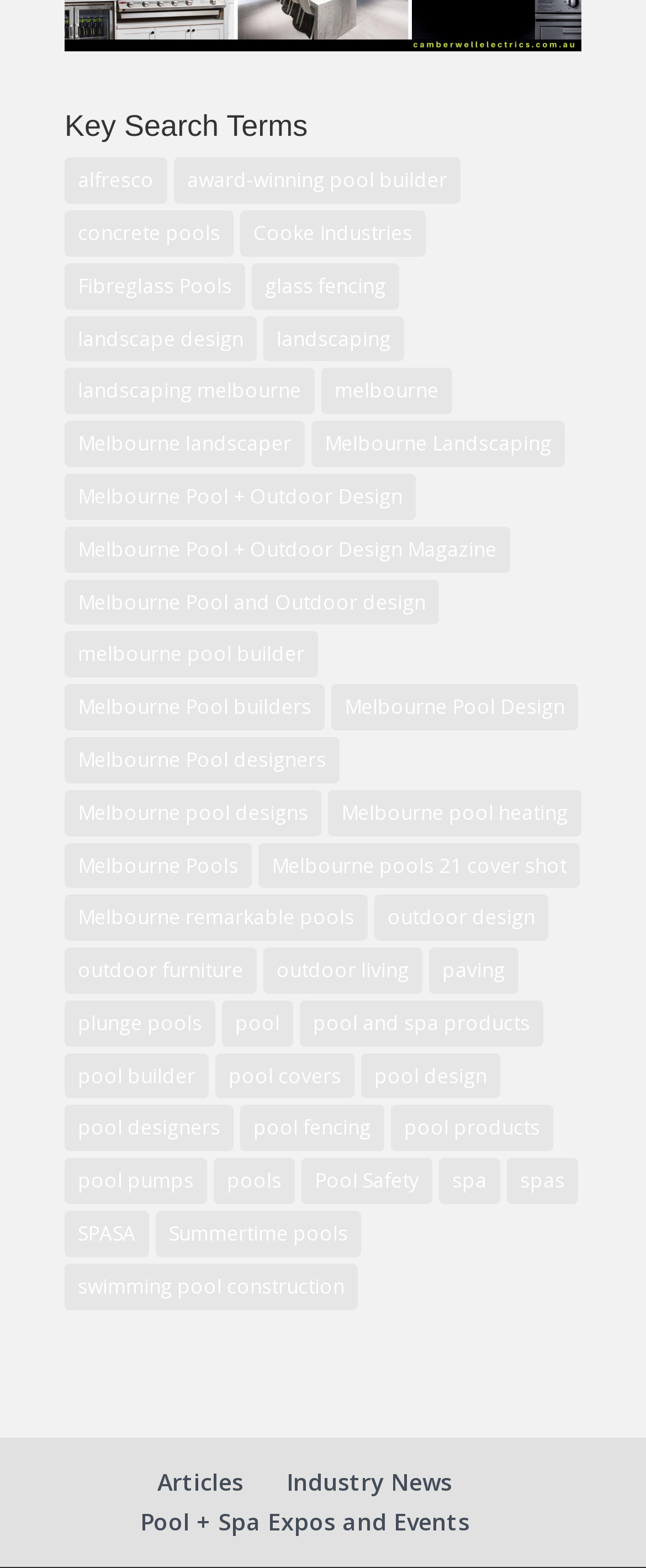What is the main topic of this webpage?
Respond with a short answer, either a single word or a phrase, based on the image.

Pools and landscaping